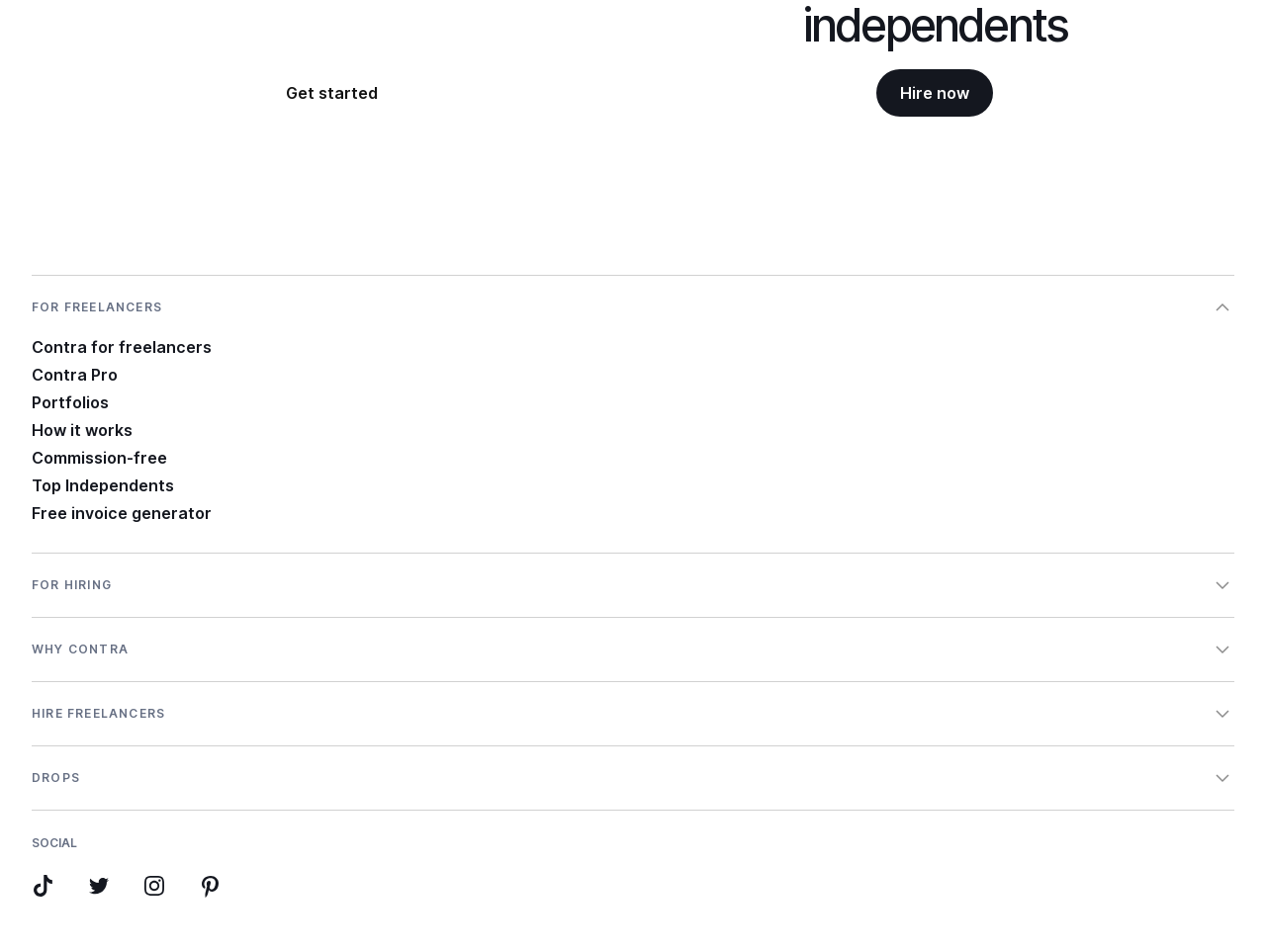Locate the bounding box for the described UI element: "Carreers". Ensure the coordinates are four float numbers between 0 and 1, formatted as [left, top, right, bottom].

None